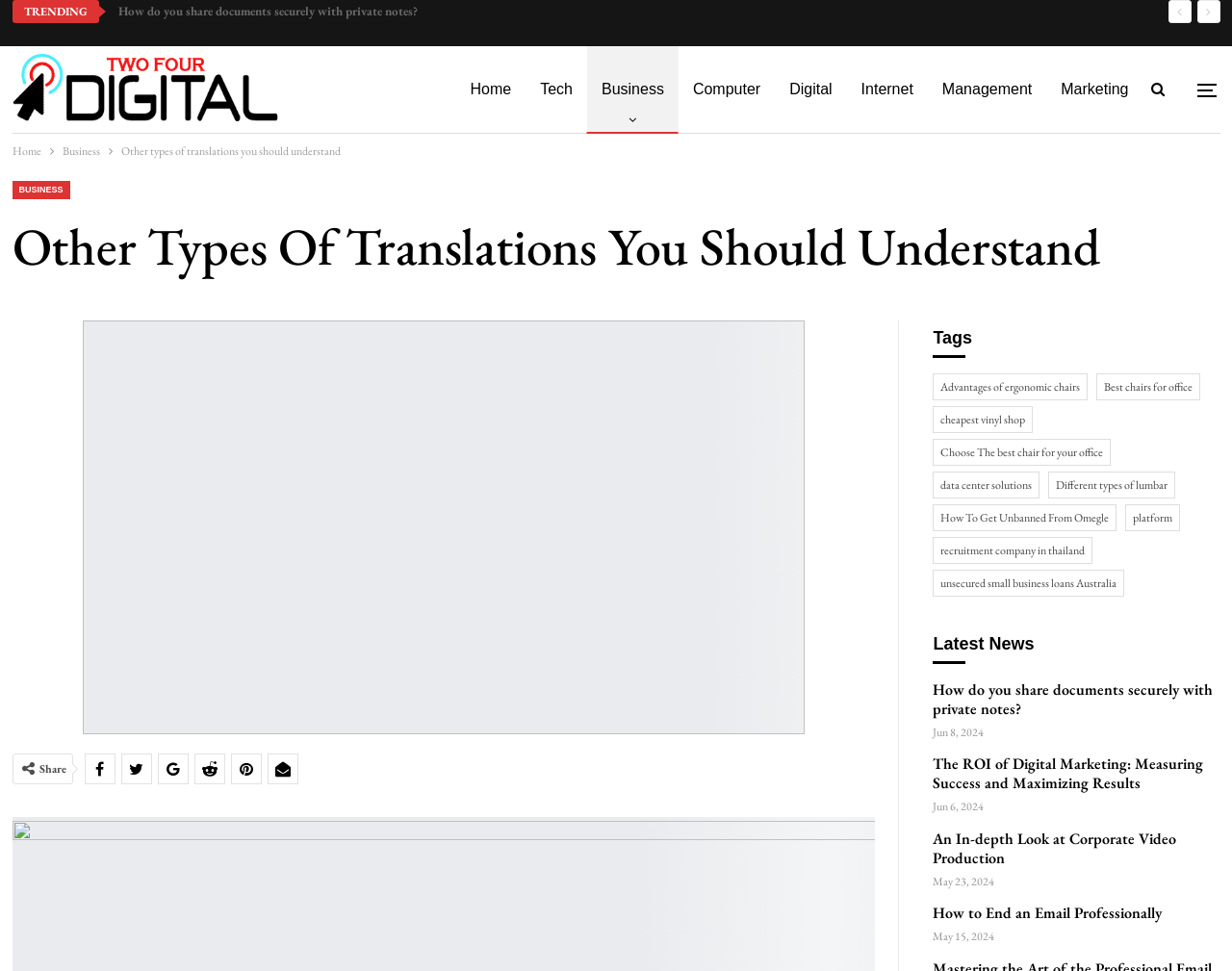What is the date of the news article 'An In-depth Look at Corporate Video Production'?
Provide a detailed and extensive answer to the question.

I found the date of the news article 'An In-depth Look at Corporate Video Production' by looking at the time element associated with the link, which is 'May 23, 2024'.